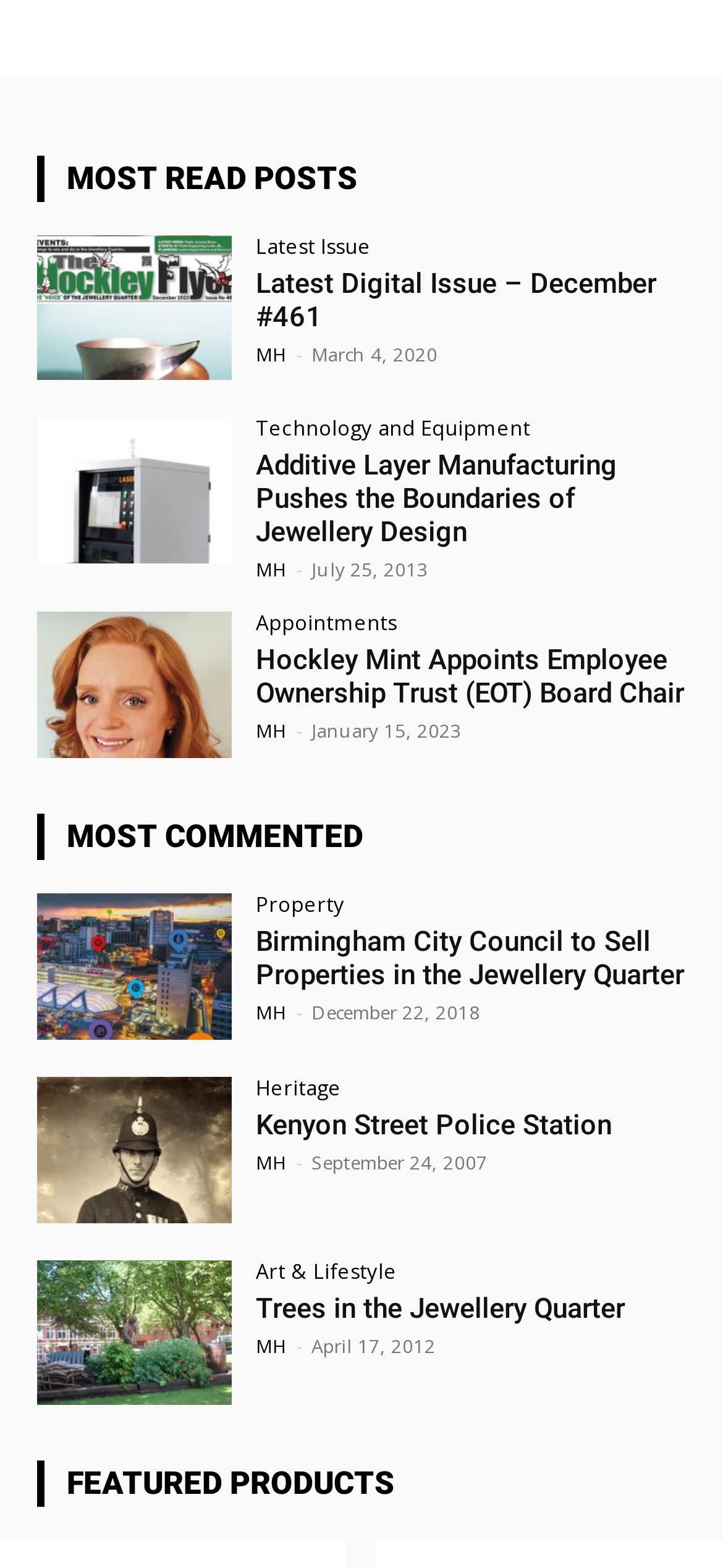Using the description: "title="Trees in the Jewellery Quarter"", identify the bounding box of the corresponding UI element in the screenshot.

[0.051, 0.803, 0.321, 0.896]